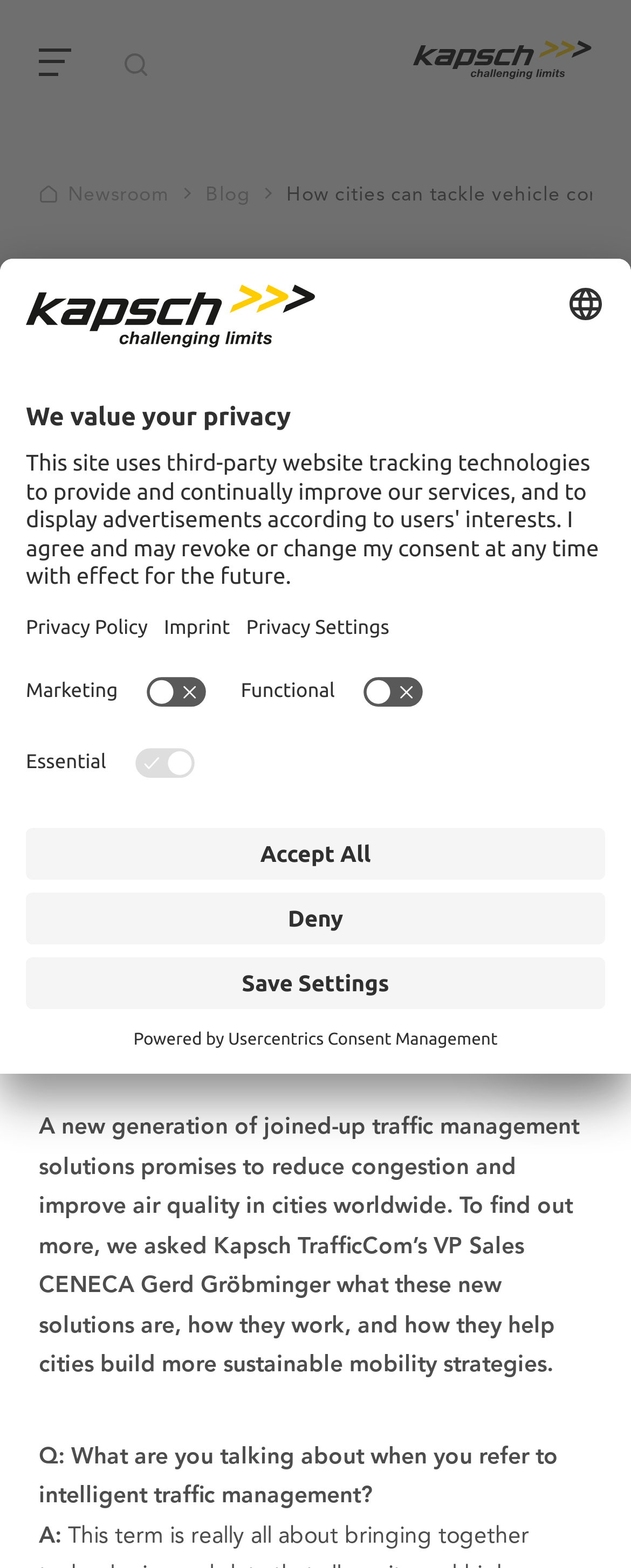What is the purpose of the 'Open Privacy Settings' button?
Please answer the question with as much detail as possible using the screenshot.

I determined the answer by looking at the button labeled 'Open Privacy Settings' and the dialog box that appears when it is clicked. The dialog box contains options for managing privacy settings, such as selecting which types of cookies to accept.